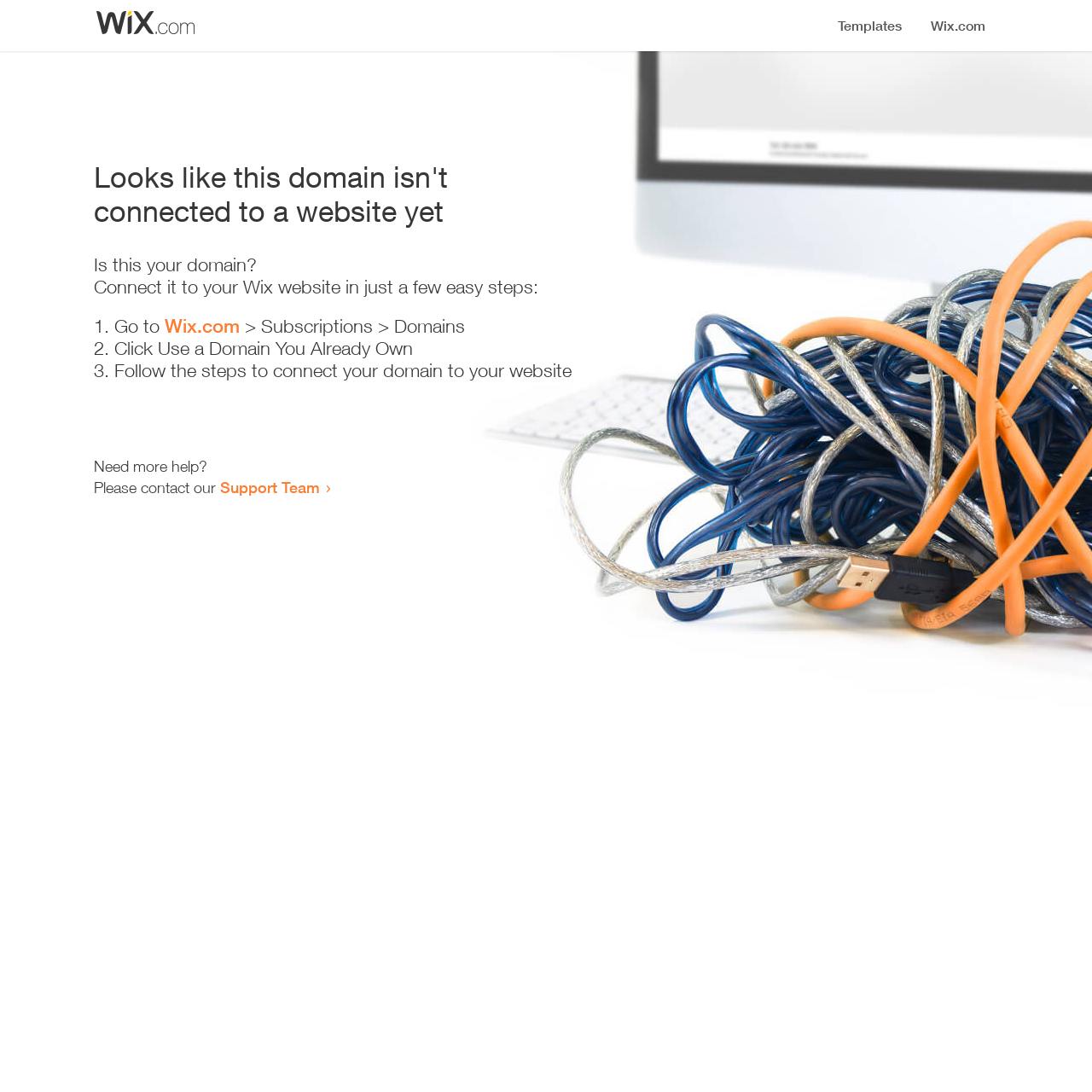Articulate a detailed summary of the webpage's content and design.

The webpage appears to be an error page, indicating that a domain is not connected to a website yet. At the top, there is a small image, followed by a heading that states the error message. Below the heading, there is a series of instructions to connect the domain to a Wix website. The instructions are presented in a step-by-step format, with three numbered list items. Each list item contains a brief description of the action to take, with a link to Wix.com in the first step. 

To the right of the instructions, there is a small section that offers additional help, with a link to the Support Team. The overall layout is simple and easy to follow, with clear headings and concise text.